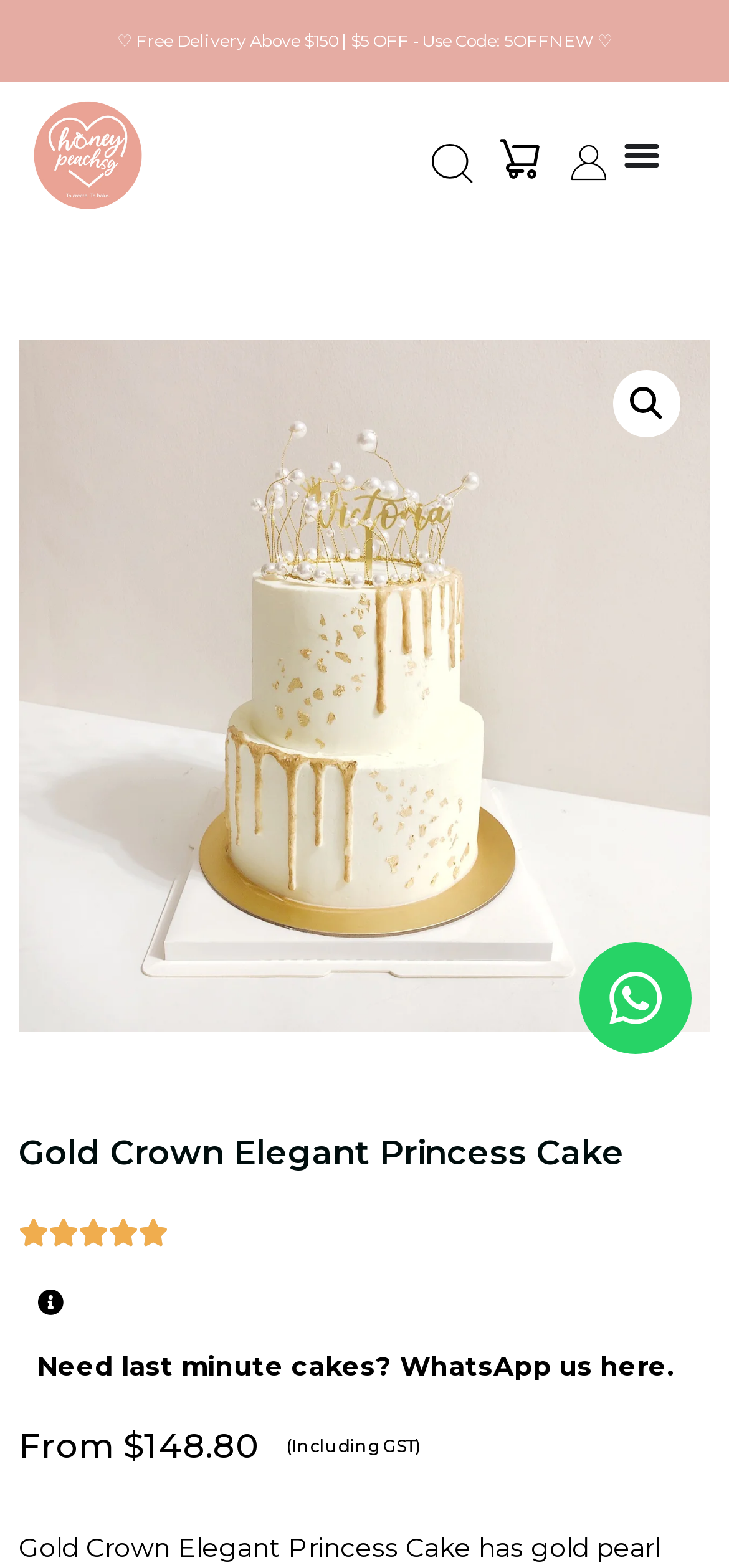Please find the bounding box coordinates (top-left x, top-left y, bottom-right x, bottom-right y) in the screenshot for the UI element described as follows: alt="Login" title="Login"

[0.679, 0.099, 0.746, 0.122]